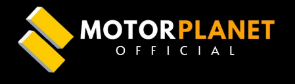Please answer the following question using a single word or phrase: 
What does the graphic element in the logo symbolize?

Movement or innovation